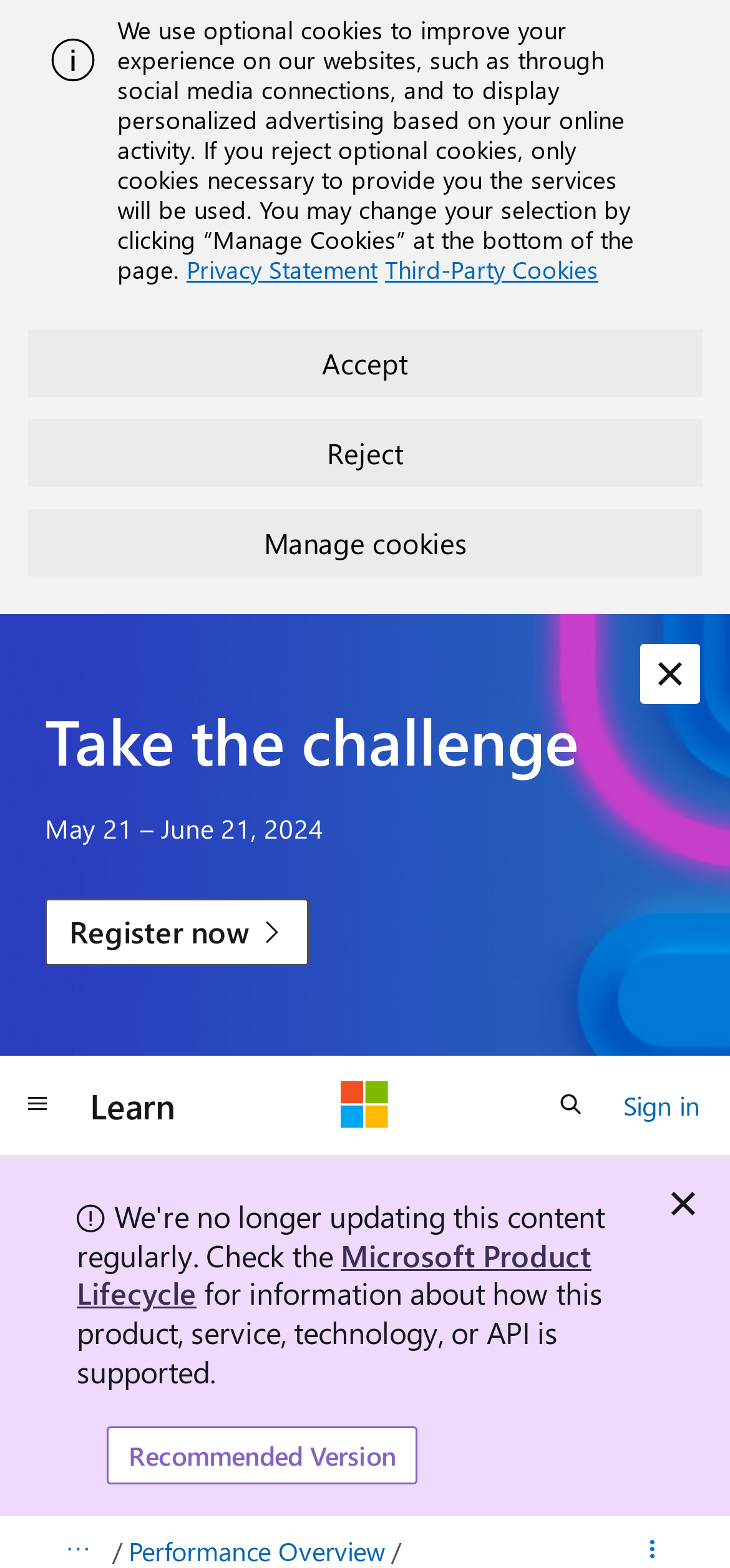Please find the bounding box coordinates of the section that needs to be clicked to achieve this instruction: "Search on the website".

[0.731, 0.683, 0.833, 0.726]